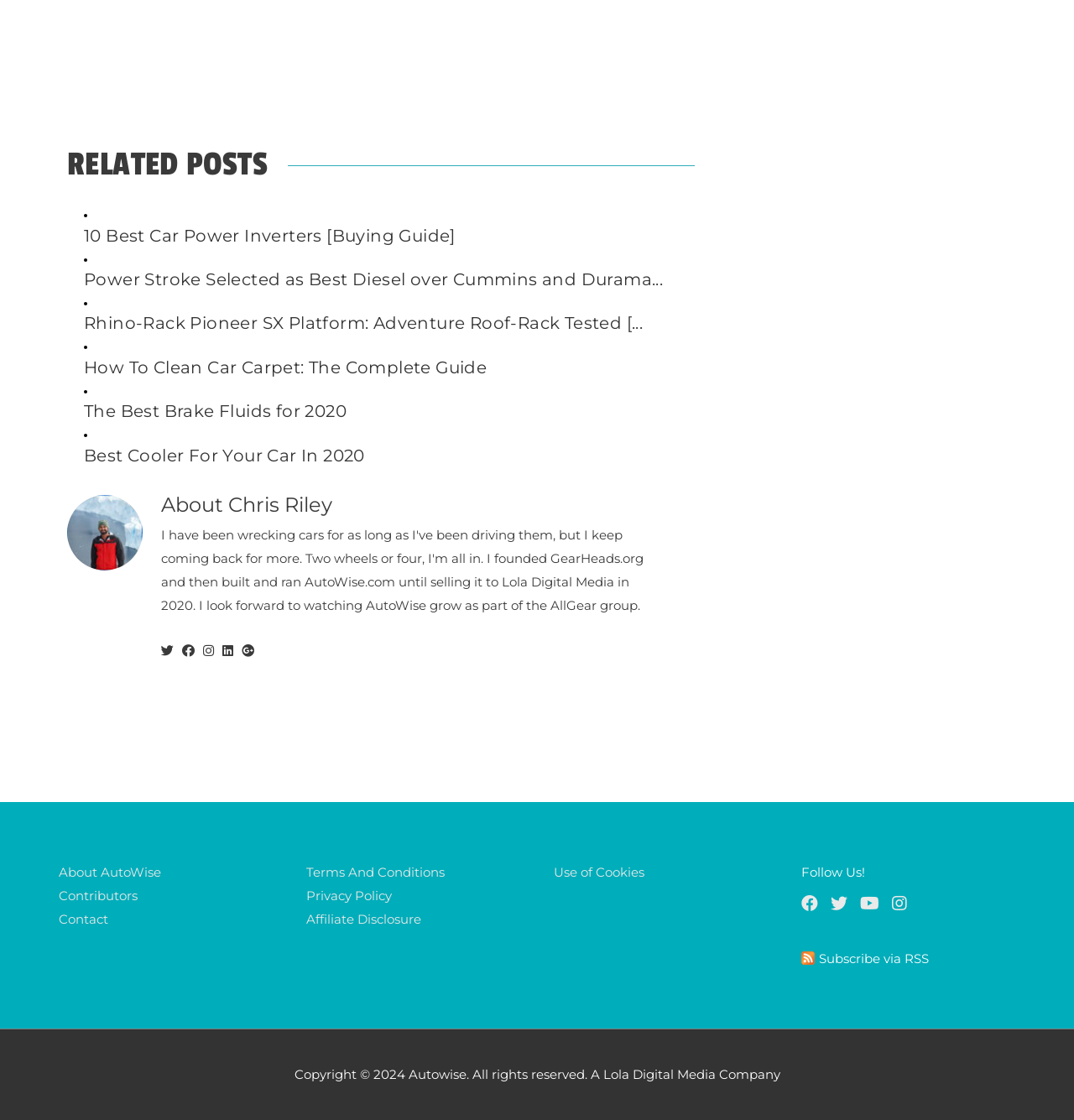Given the element description, predict the bounding box coordinates in the format (top-left x, top-left y, bottom-right x, bottom-right y), using floating point numbers between 0 and 1: Terms And Conditions

[0.285, 0.771, 0.414, 0.786]